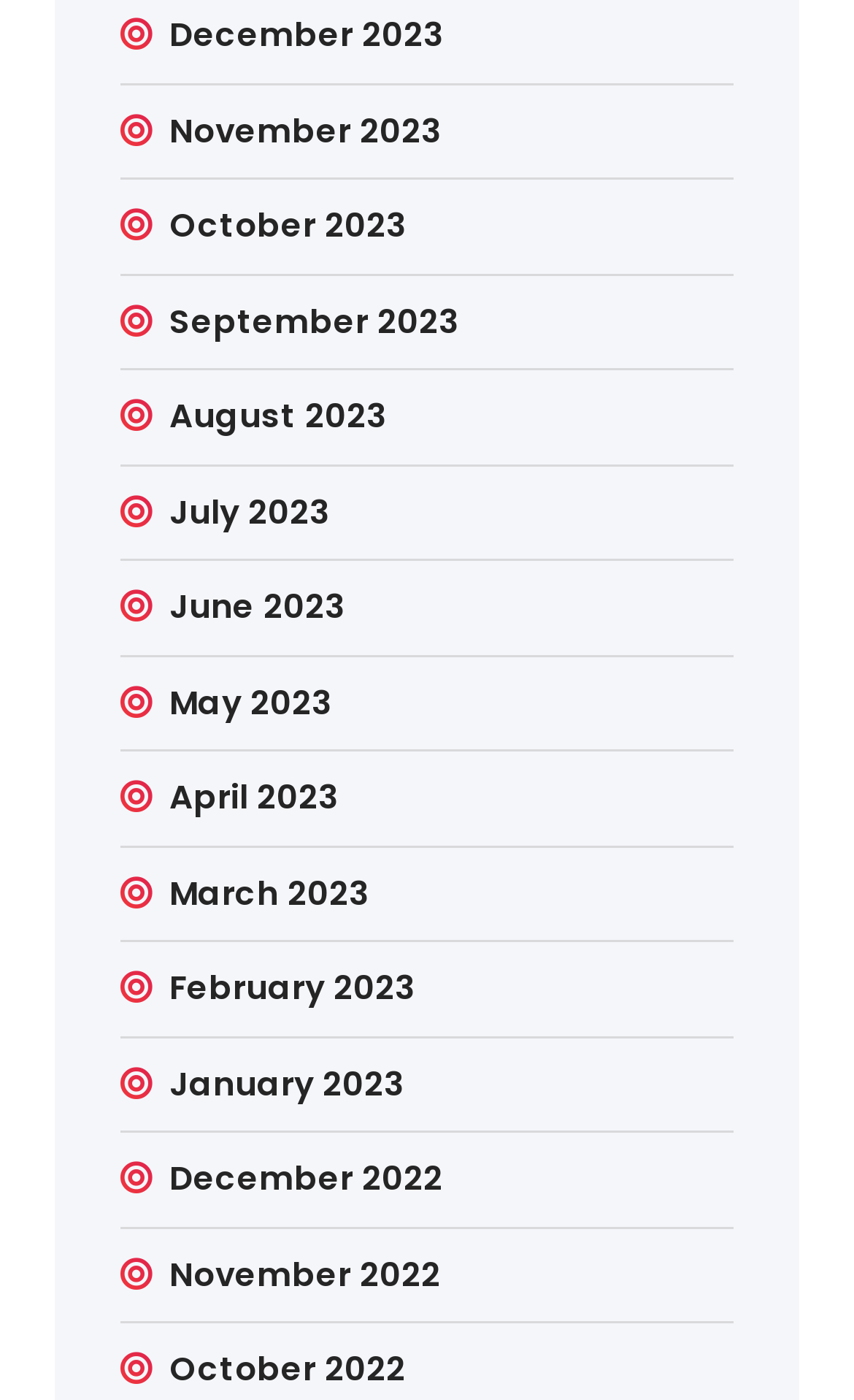Identify the bounding box coordinates of the clickable region necessary to fulfill the following instruction: "Check October 2023". The bounding box coordinates should be four float numbers between 0 and 1, i.e., [left, top, right, bottom].

[0.198, 0.144, 0.475, 0.179]